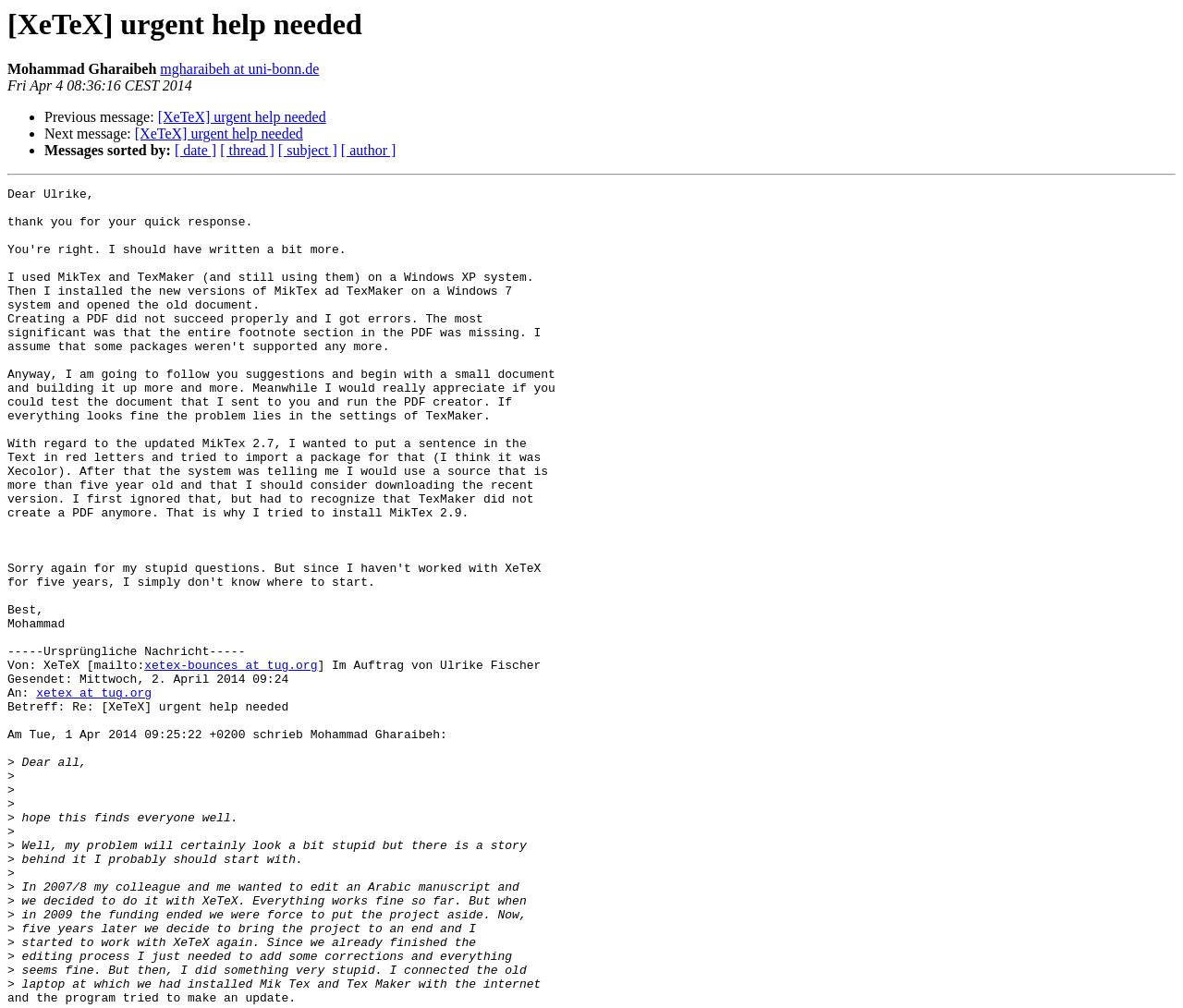Please determine the bounding box coordinates of the clickable area required to carry out the following instruction: "Reply to the message". The coordinates must be four float numbers between 0 and 1, represented as [left, top, right, bottom].

[0.133, 0.109, 0.276, 0.124]